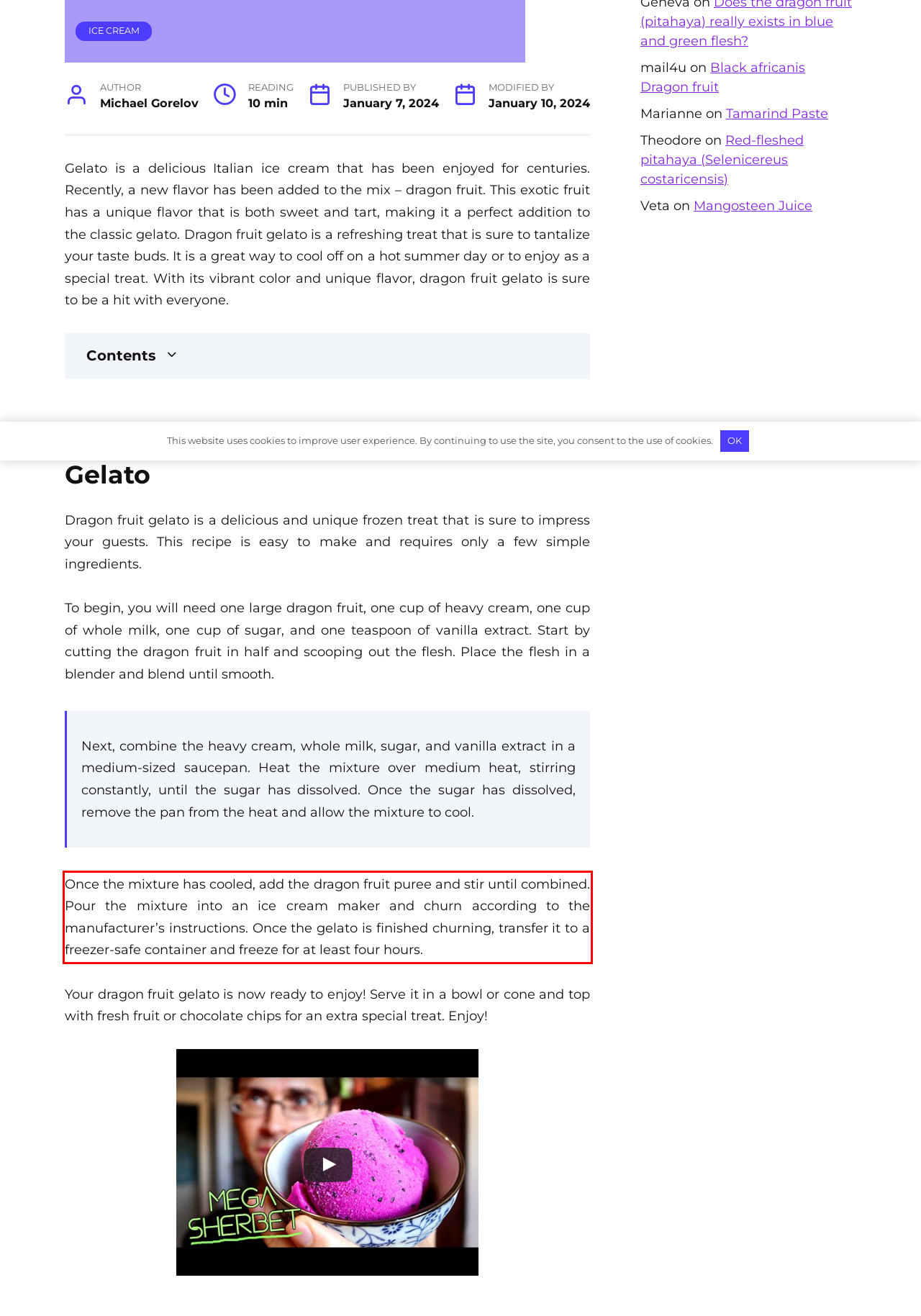You have a screenshot of a webpage with a red bounding box. Use OCR to generate the text contained within this red rectangle.

Once the mixture has cooled, add the dragon fruit puree and stir until combined. Pour the mixture into an ice cream maker and churn according to the manufacturer’s instructions. Once the gelato is finished churning, transfer it to a freezer-safe container and freeze for at least four hours.